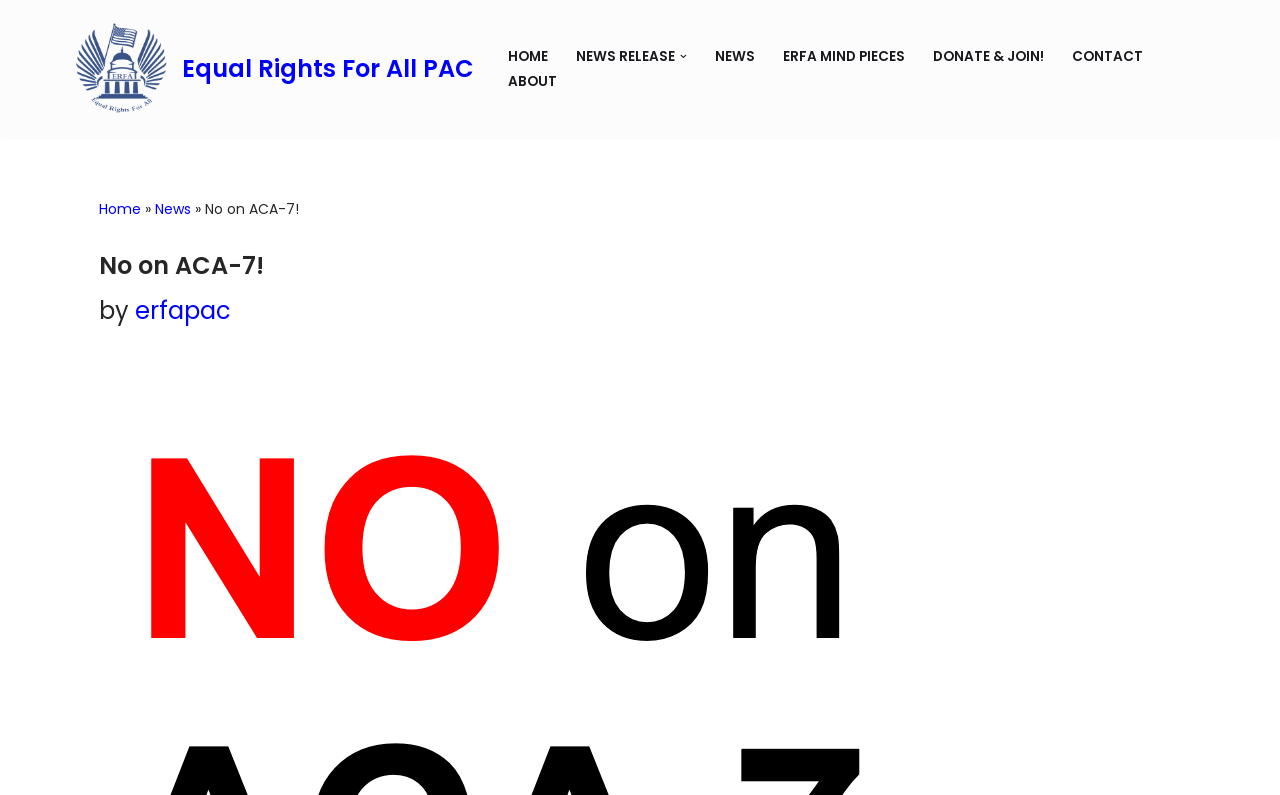Could you specify the bounding box coordinates for the clickable section to complete the following instruction: "Donate and join by clicking the link"?

[0.729, 0.055, 0.815, 0.087]